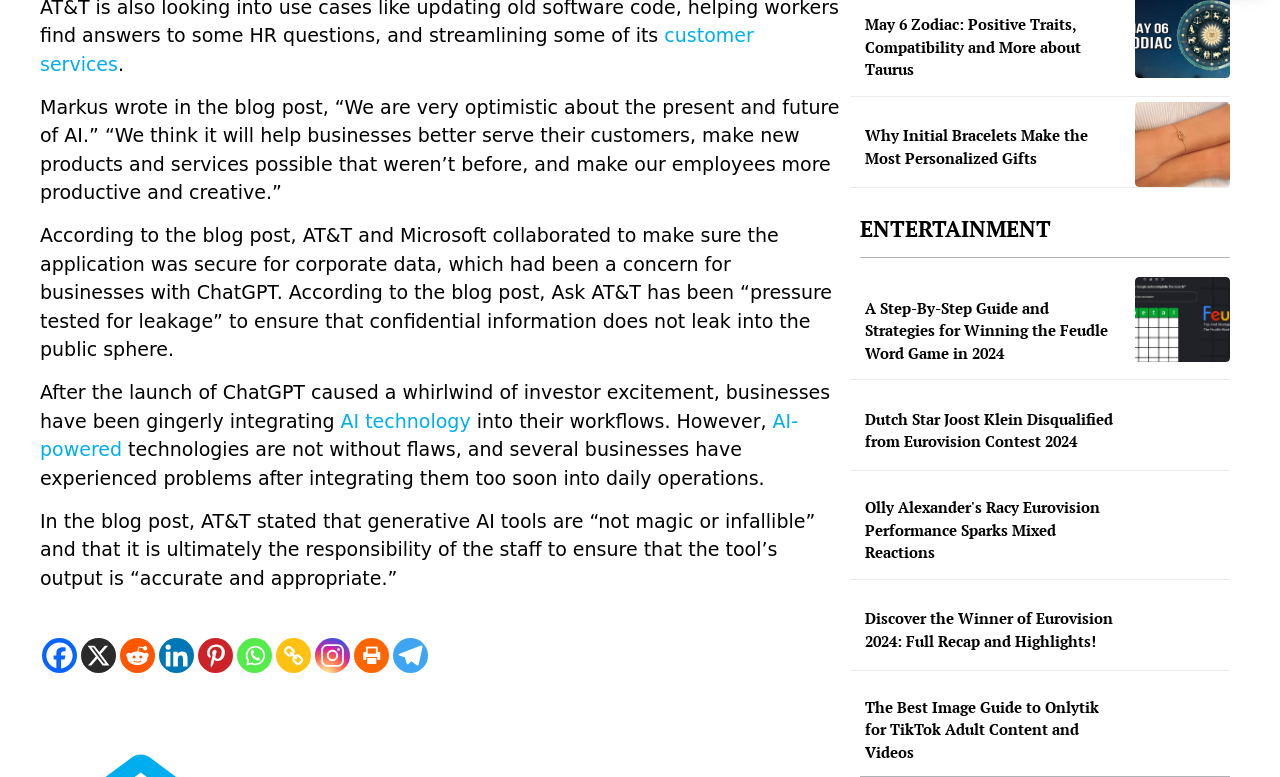Identify the bounding box coordinates of the specific part of the webpage to click to complete this instruction: "Learn about 'May 6 Zodiac'".

[0.676, 0.017, 0.875, 0.104]